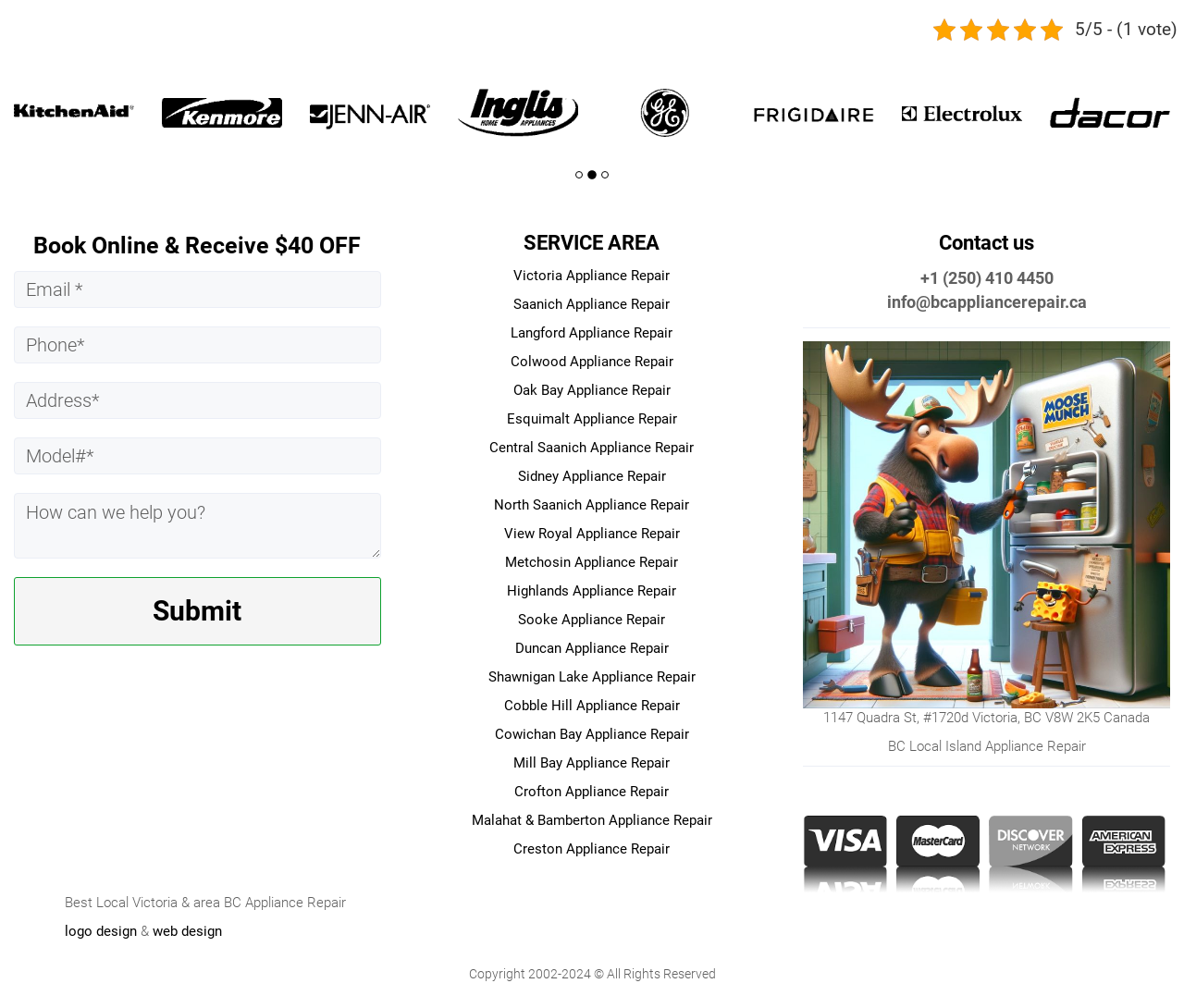Identify the bounding box coordinates of the area that should be clicked in order to complete the given instruction: "Click on Inglis appliance repair". The bounding box coordinates should be four float numbers between 0 and 1, i.e., [left, top, right, bottom].

[0.057, 0.088, 0.159, 0.135]